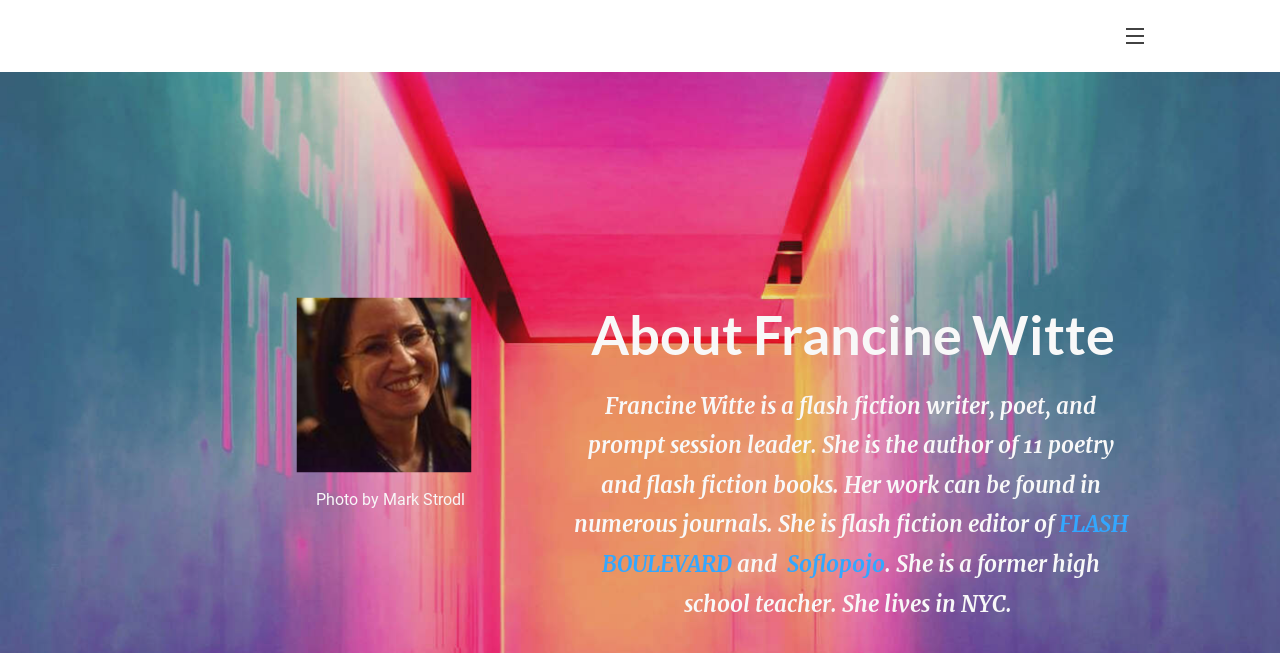Predict the bounding box coordinates of the UI element that matches this description: "FLASH BOULEVARD". The coordinates should be in the format [left, top, right, bottom] with each value between 0 and 1.

[0.47, 0.782, 0.885, 0.888]